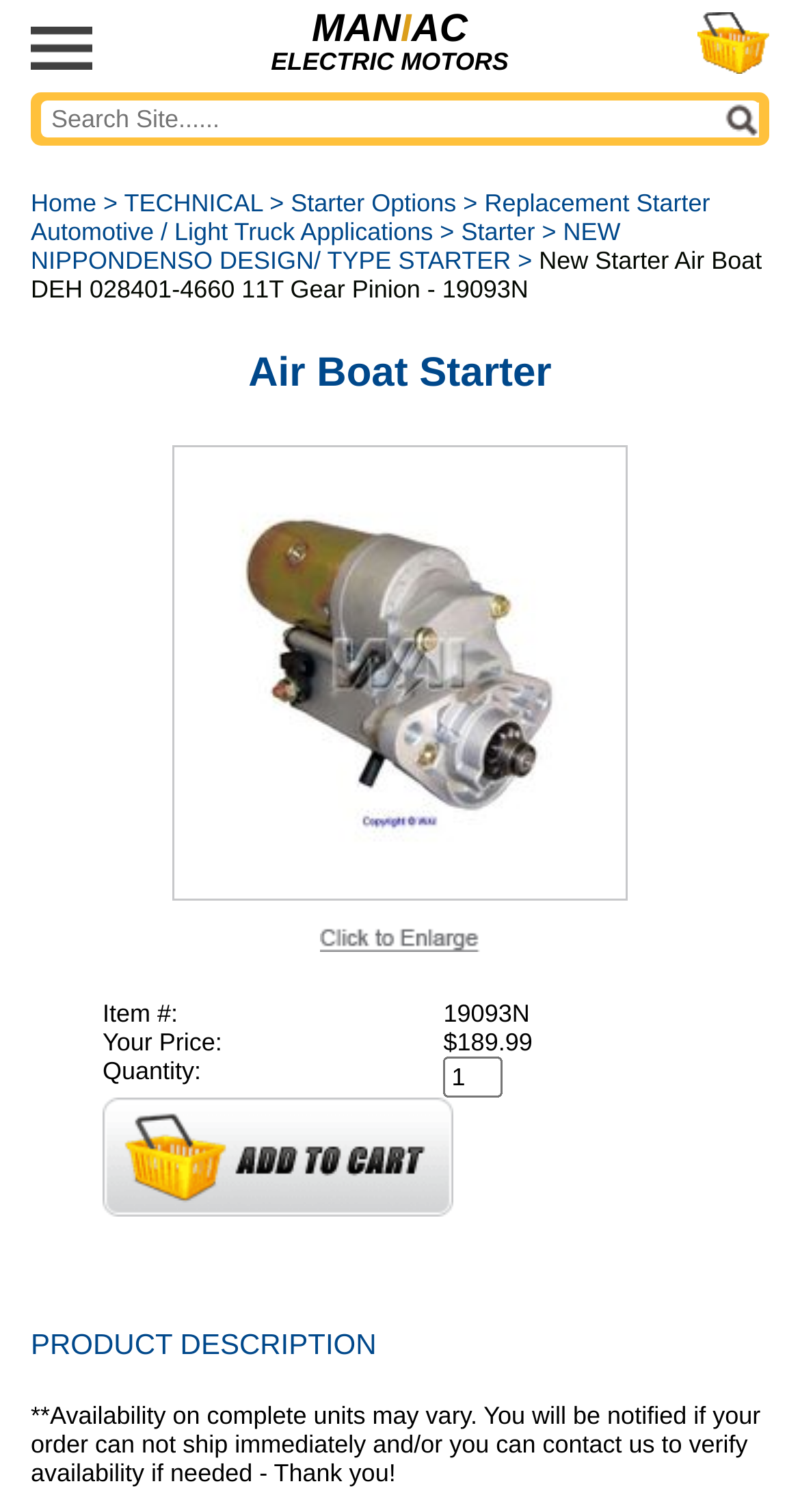Determine the main headline from the webpage and extract its text.

Air Boat Starter